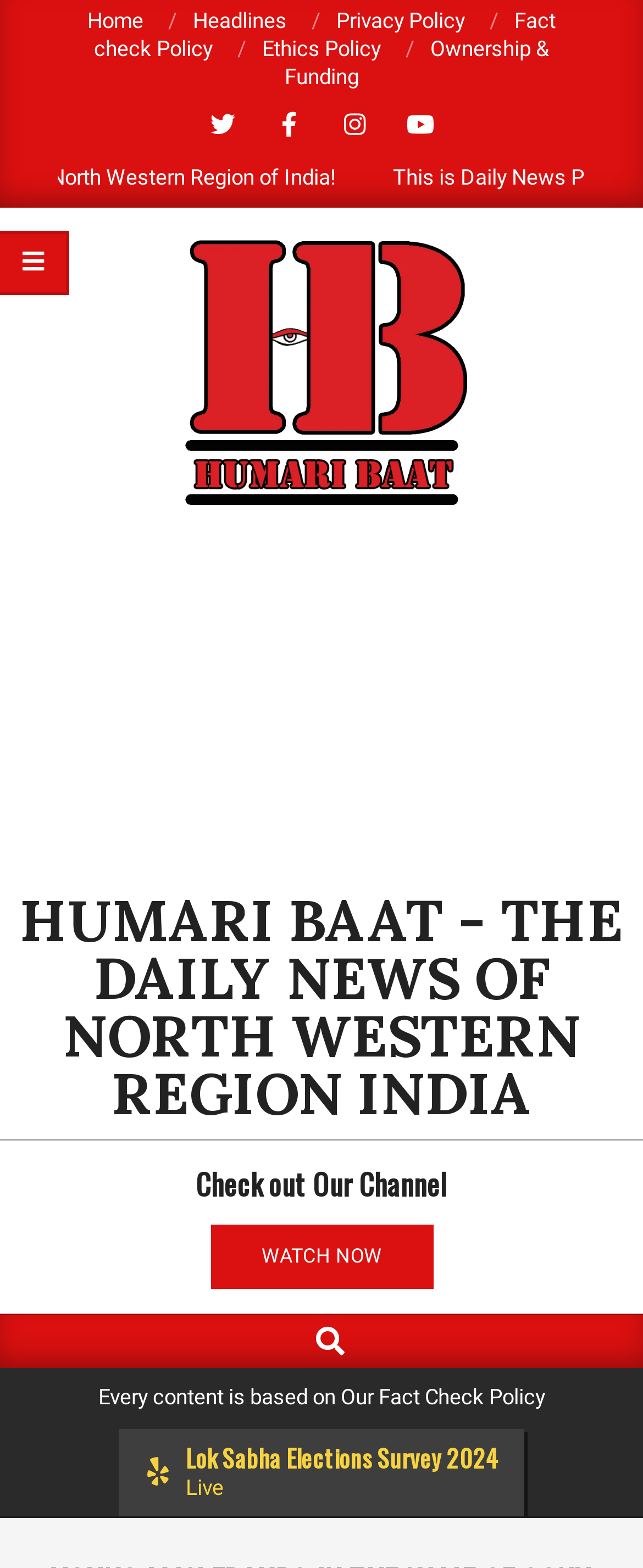Identify the bounding box coordinates of the clickable section necessary to follow the following instruction: "Check out the channel". The coordinates should be presented as four float numbers from 0 to 1, i.e., [left, top, right, bottom].

[0.305, 0.743, 0.695, 0.767]